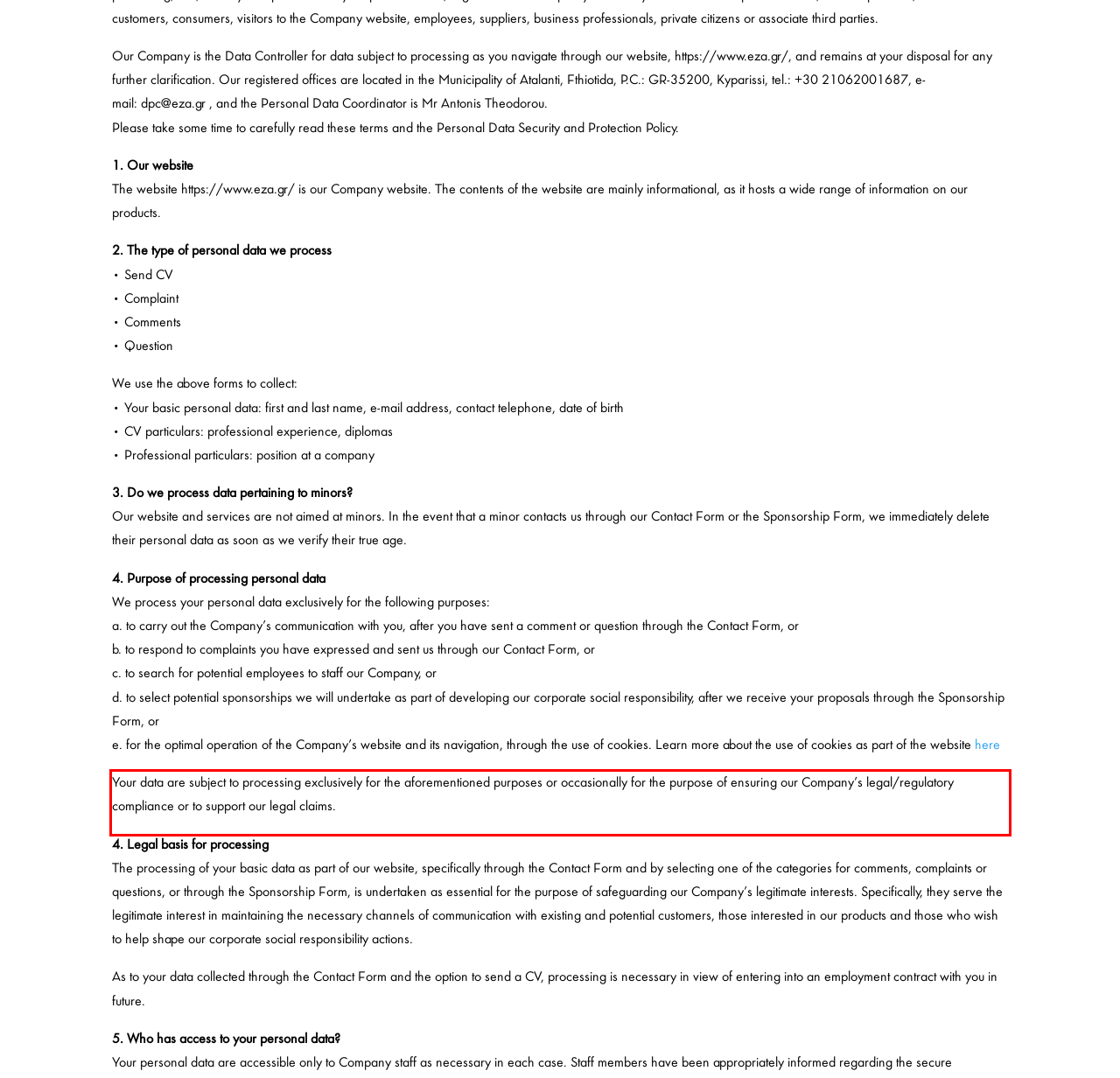Inspect the webpage screenshot that has a red bounding box and use OCR technology to read and display the text inside the red bounding box.

Your data are subject to processing exclusively for the aforementioned purposes or occasionally for the purpose of ensuring our Company’s legal/regulatory compliance or to support our legal claims.